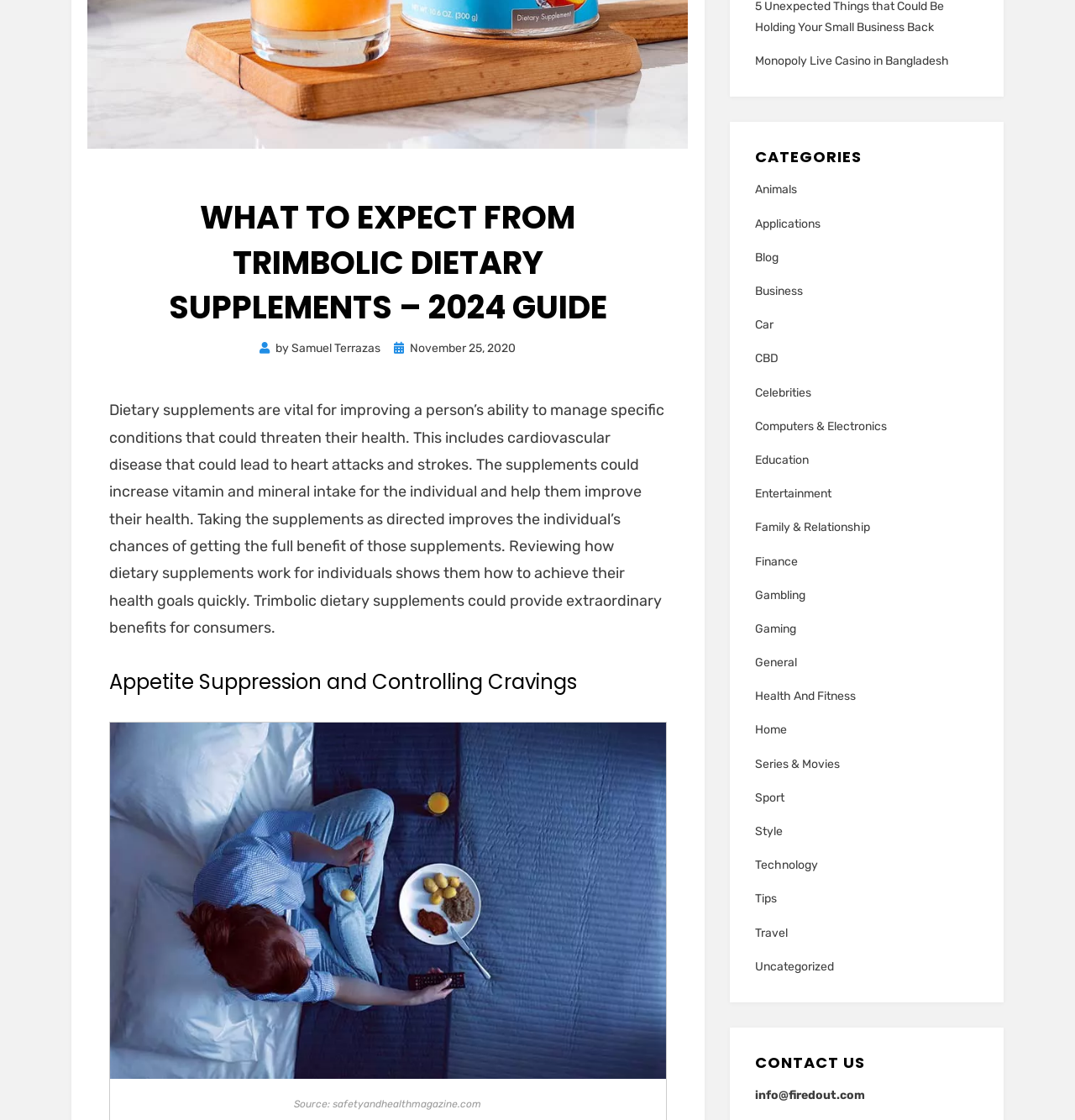Bounding box coordinates are specified in the format (top-left x, top-left y, bottom-right x, bottom-right y). All values are floating point numbers bounded between 0 and 1. Please provide the bounding box coordinate of the region this sentence describes: Family & Relationship

[0.702, 0.462, 0.91, 0.481]